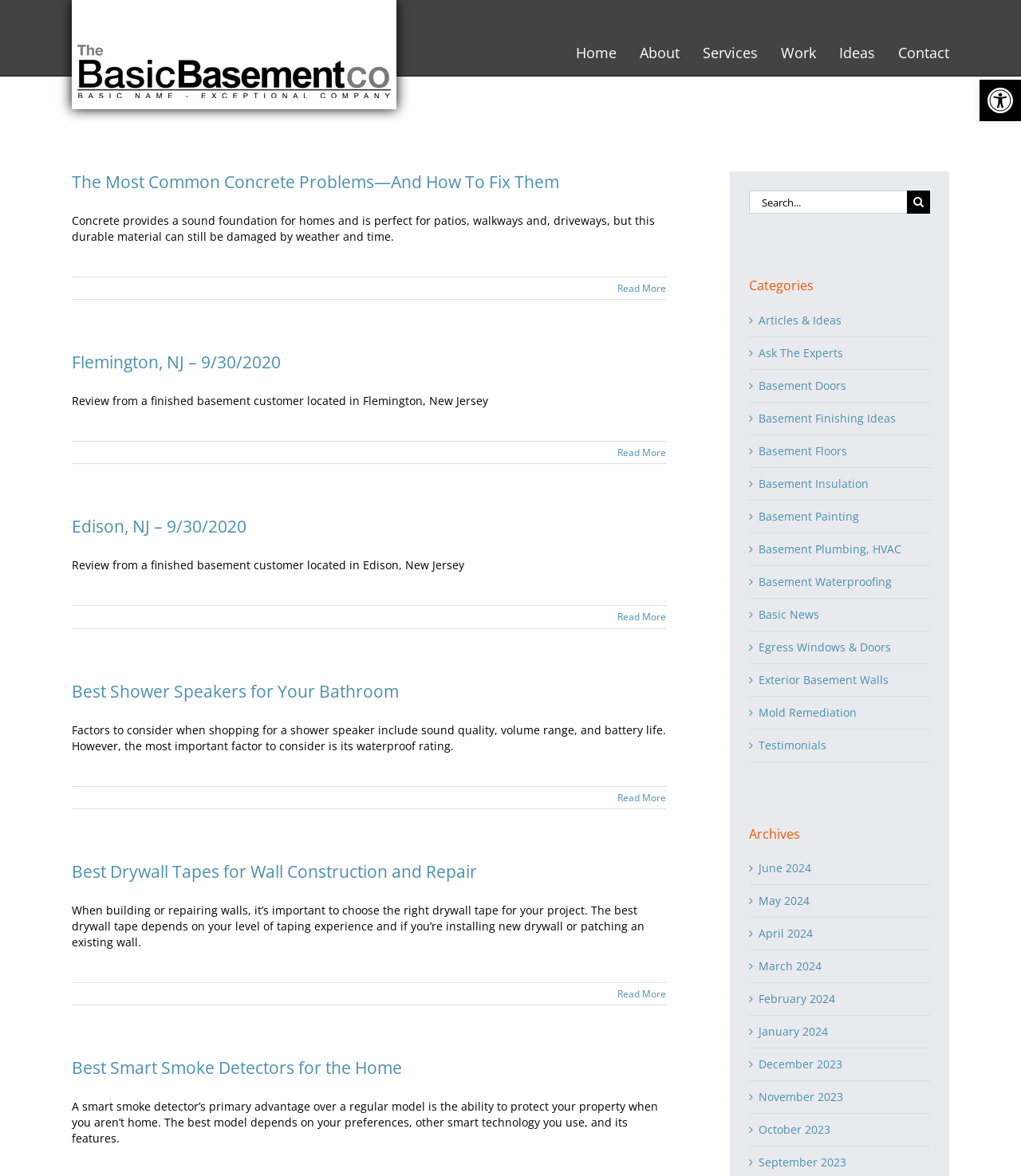How many articles are listed on the webpage?
We need a detailed and exhaustive answer to the question. Please elaborate.

By examining the webpage structure, I found five articles listed, each with a heading and a 'Read More' link. The articles are 'The Most Common Concrete Problems—And How To Fix Them', 'Flemington, NJ – 9/30/2020', 'Edison, NJ – 9/30/2020', 'Best Shower Speakers for Your Bathroom', and 'Best Drywall Tapes for Wall Construction and Repair'.